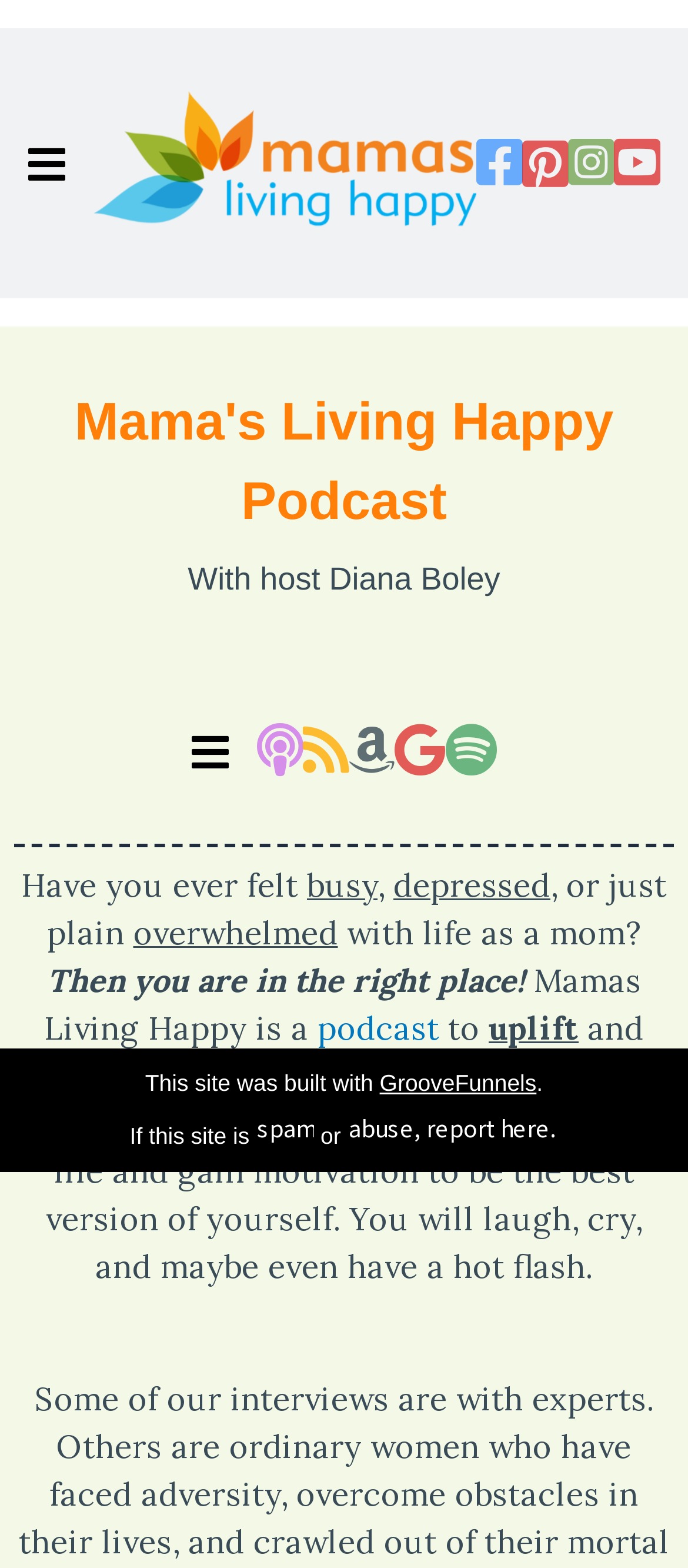Who is the host of the podcast?
Using the image as a reference, give a one-word or short phrase answer.

Diana Boley